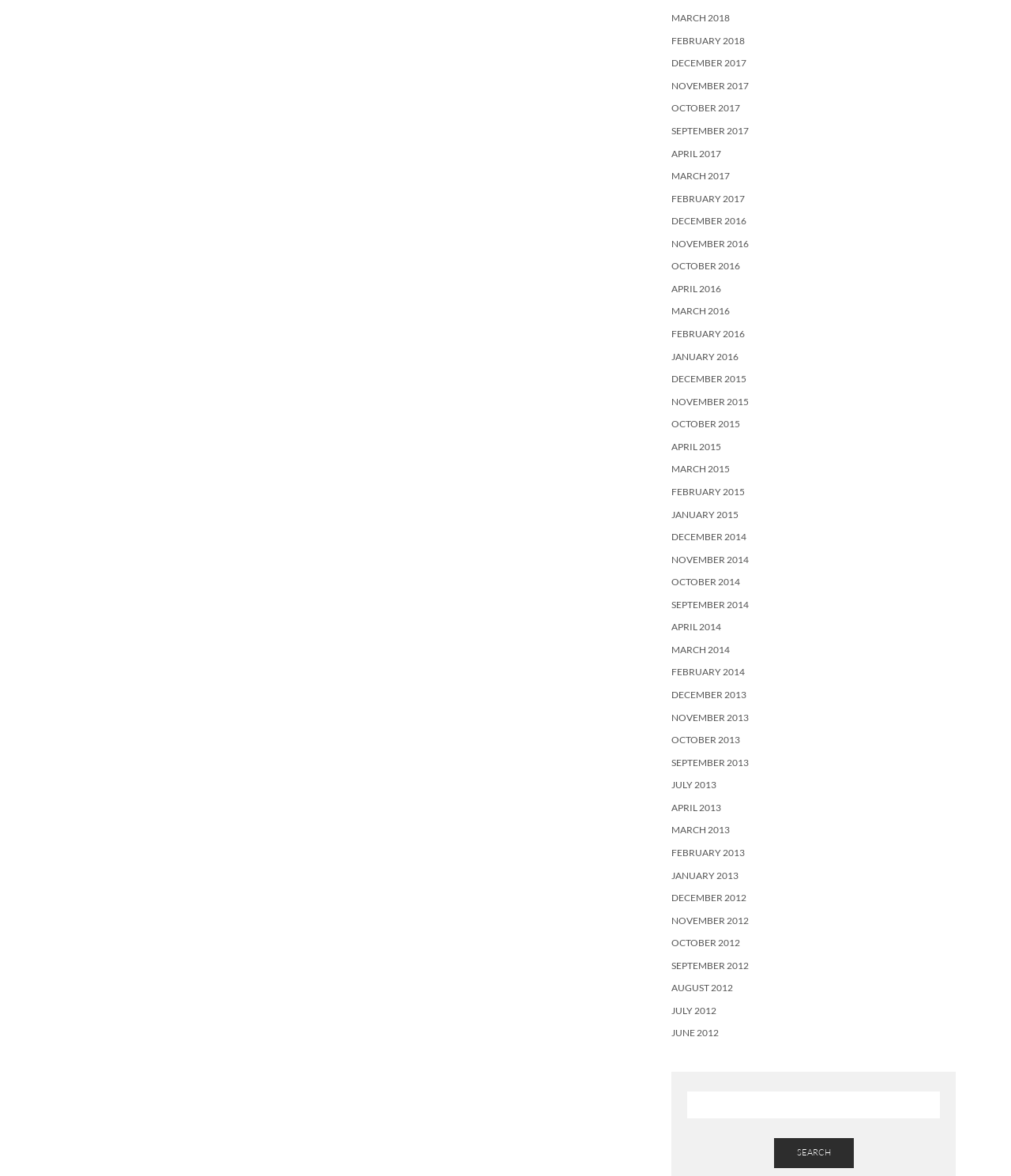From the given element description: "name="s"", find the bounding box for the UI element. Provide the coordinates as four float numbers between 0 and 1, in the order [left, top, right, bottom].

[0.68, 0.928, 0.93, 0.951]